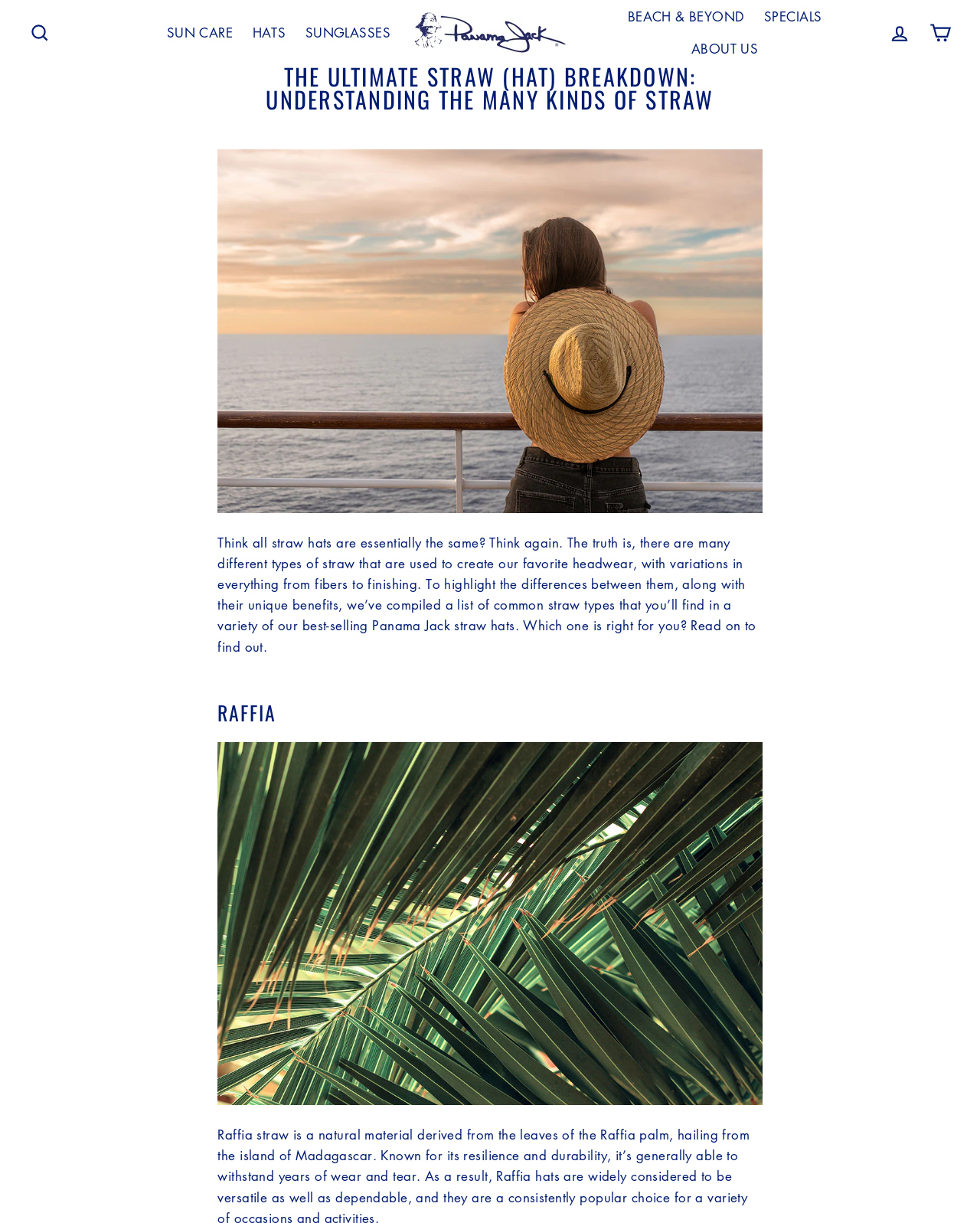What is the name of the brand featured on this webpage?
Analyze the image and provide a thorough answer to the question.

The brand name 'Panama Jack' is mentioned in the navigation menu and also appears as a link with an accompanying image, indicating that it is the featured brand on this webpage.